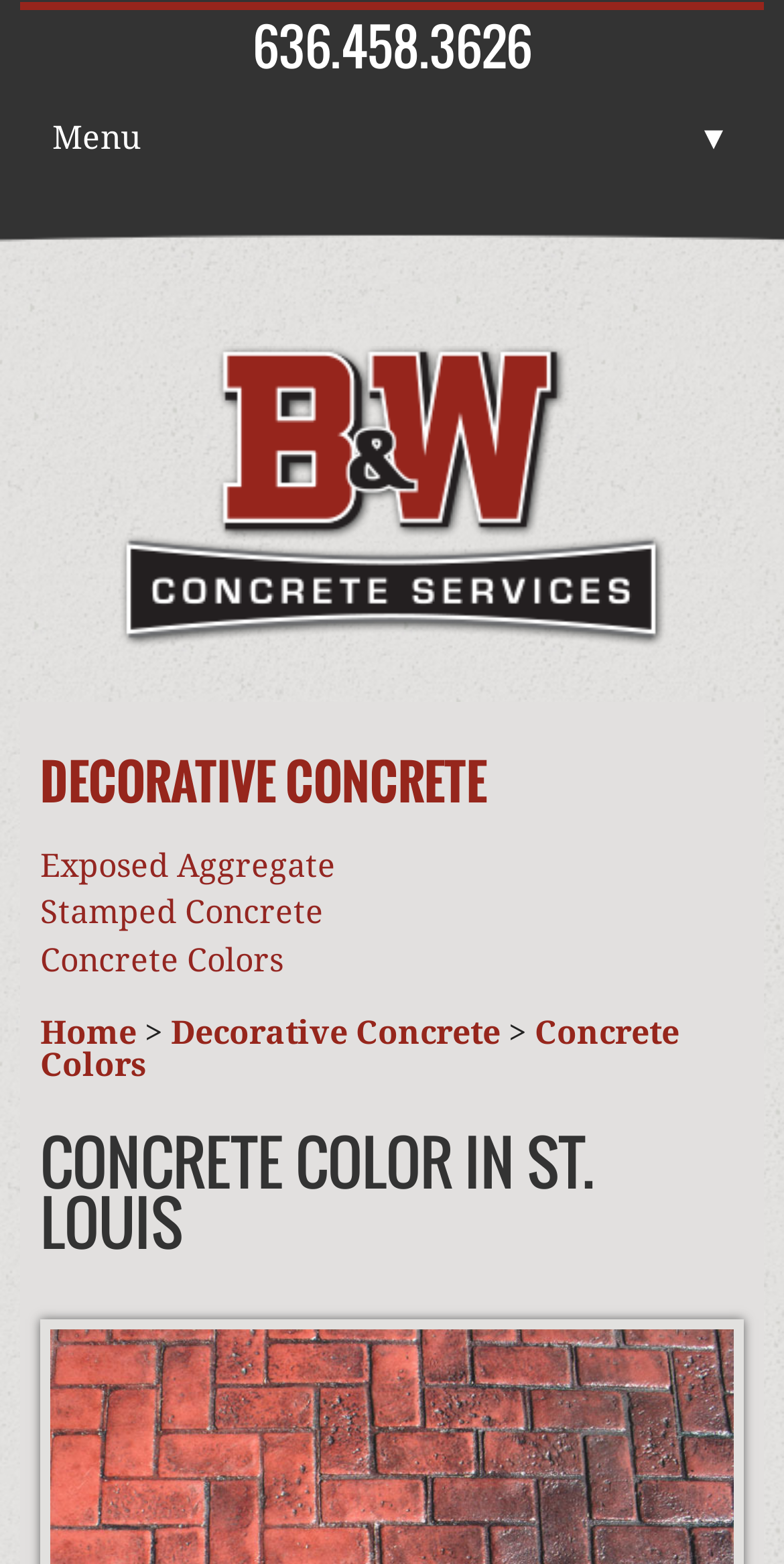Please pinpoint the bounding box coordinates for the region I should click to adhere to this instruction: "Explore concrete colors".

[0.051, 0.601, 0.362, 0.626]